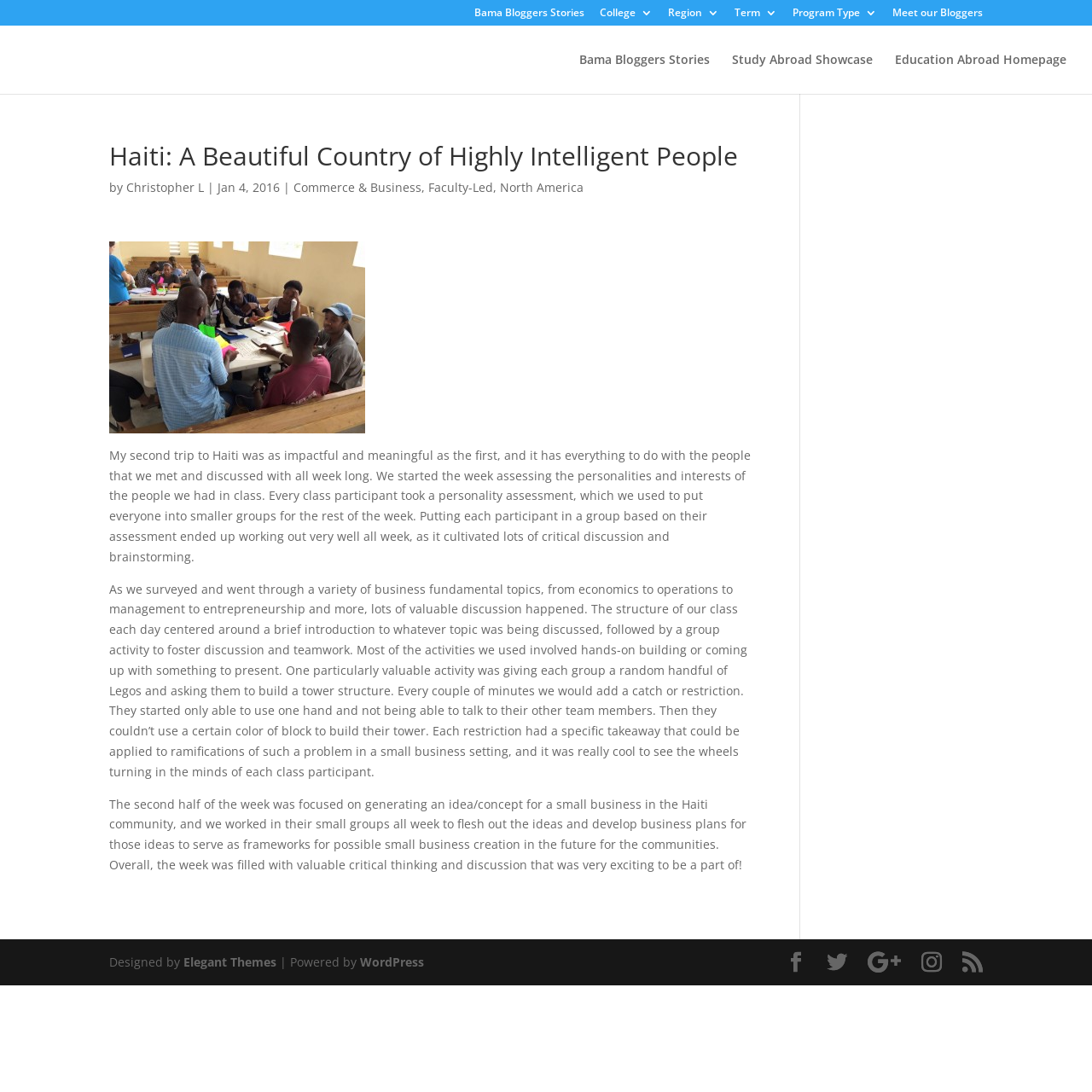Locate the bounding box of the UI element described by: "Program Type" in the given webpage screenshot.

[0.726, 0.007, 0.803, 0.023]